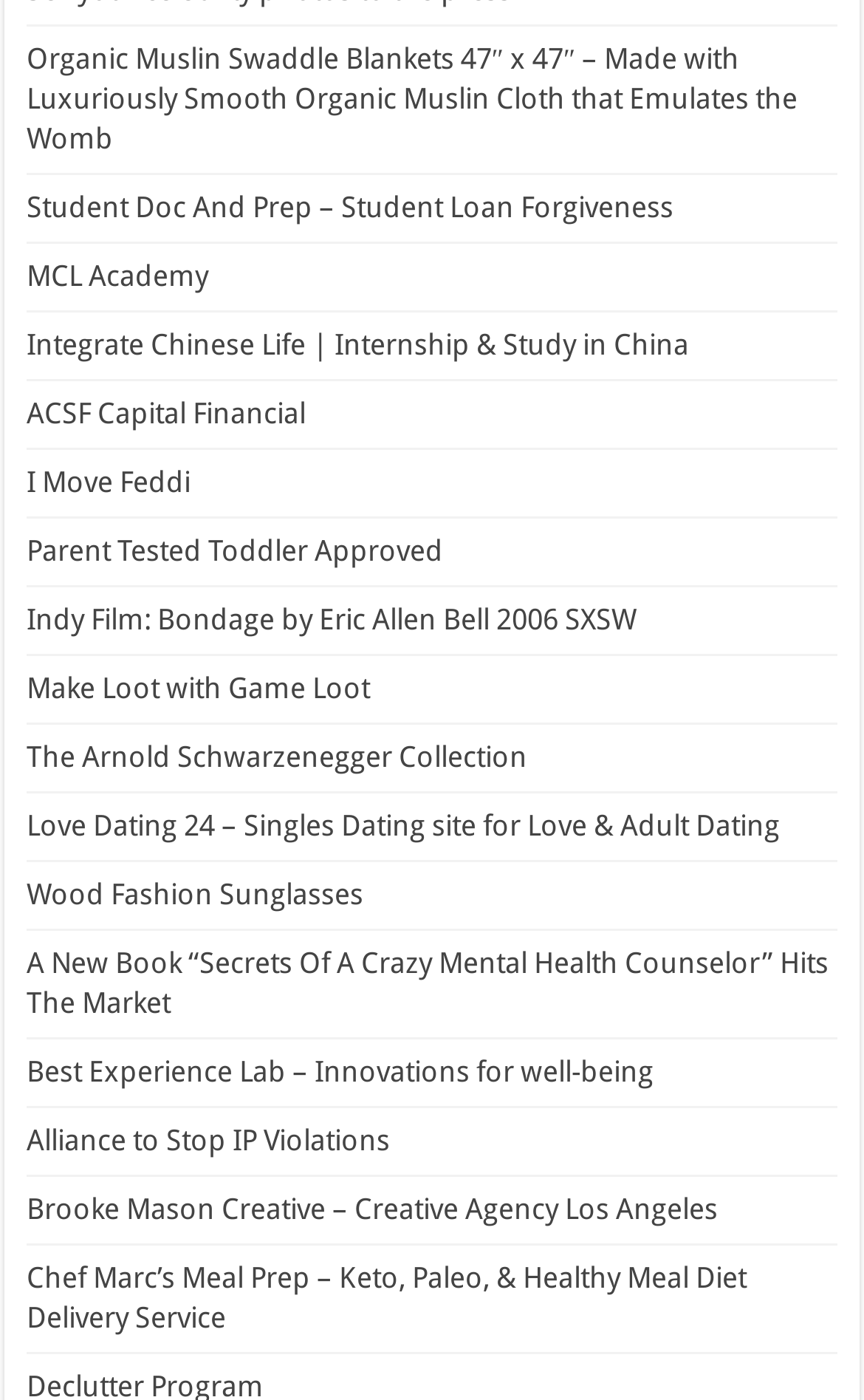Respond with a single word or phrase:
What is the topic of the first link on this webpage?

Baby products